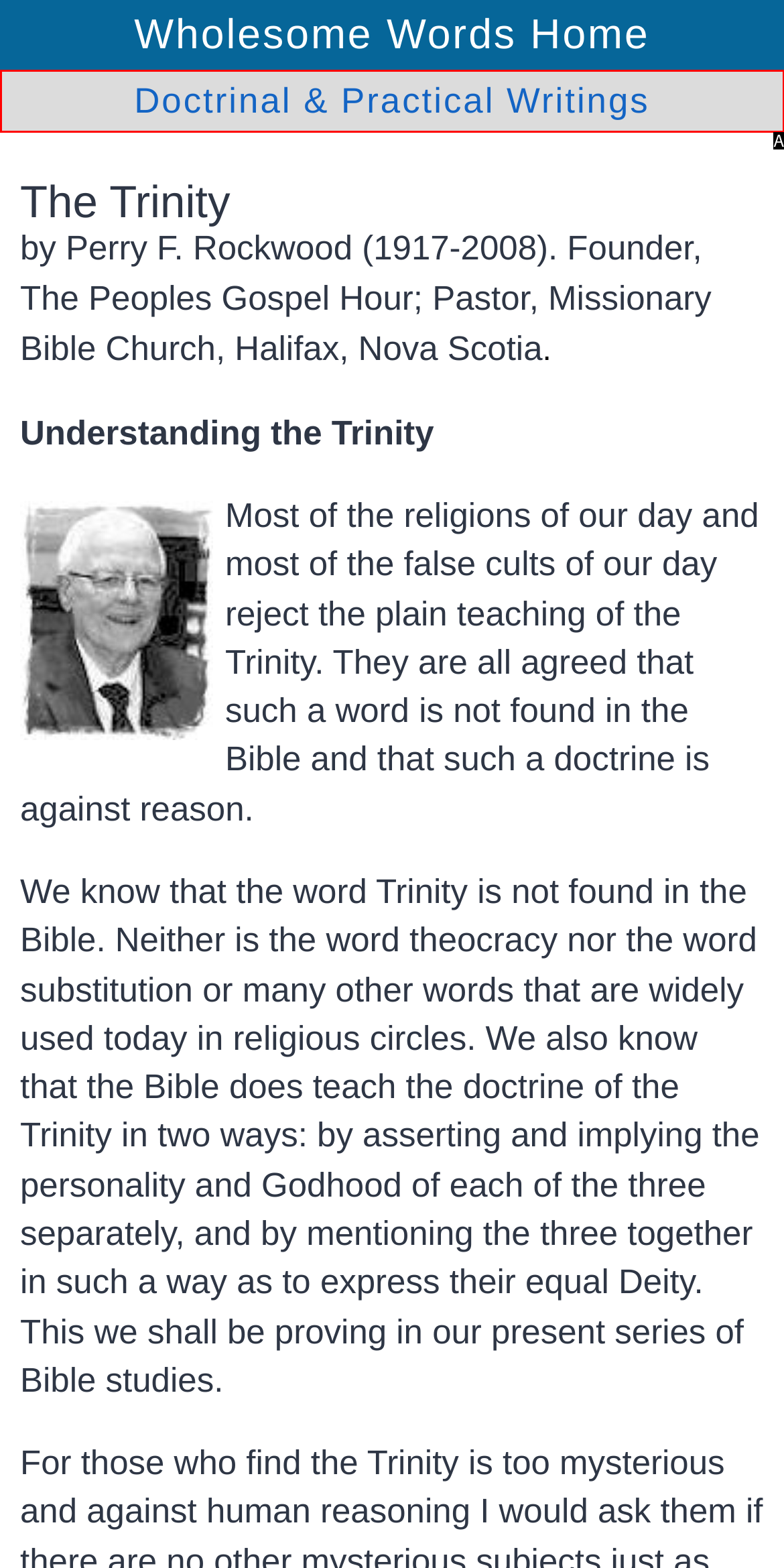Determine which HTML element best suits the description: Doctrinal & Practical Writings. Reply with the letter of the matching option.

A